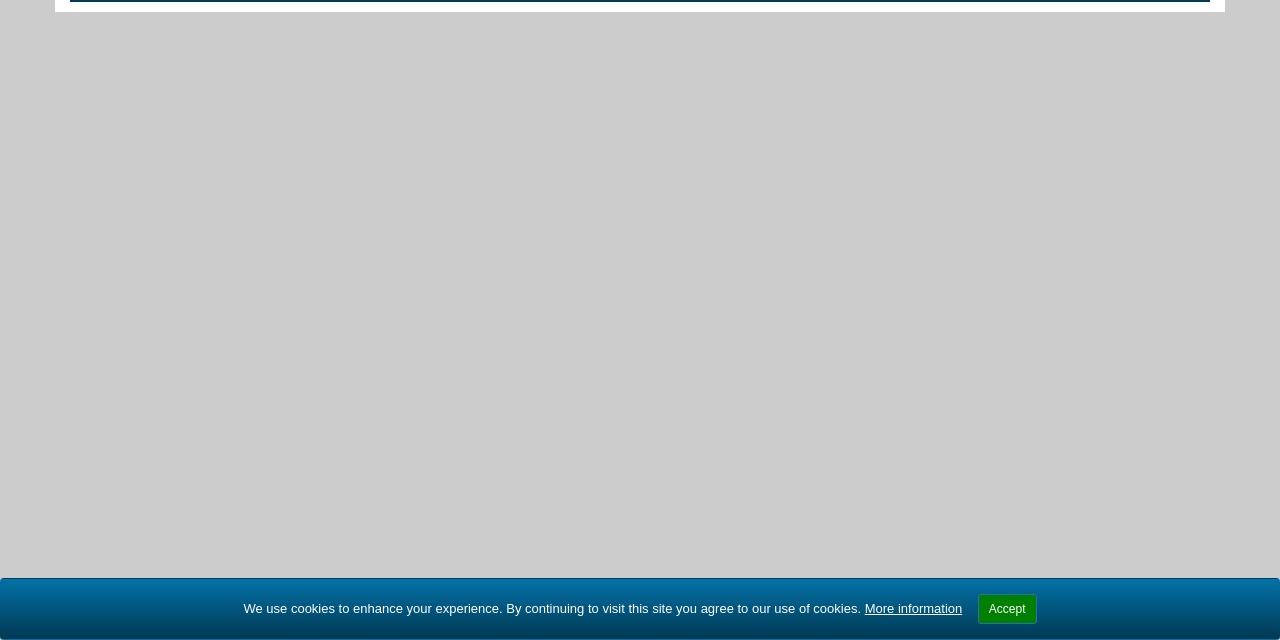Given the following UI element description: "More information", find the bounding box coordinates in the webpage screenshot.

[0.676, 0.939, 0.752, 0.962]